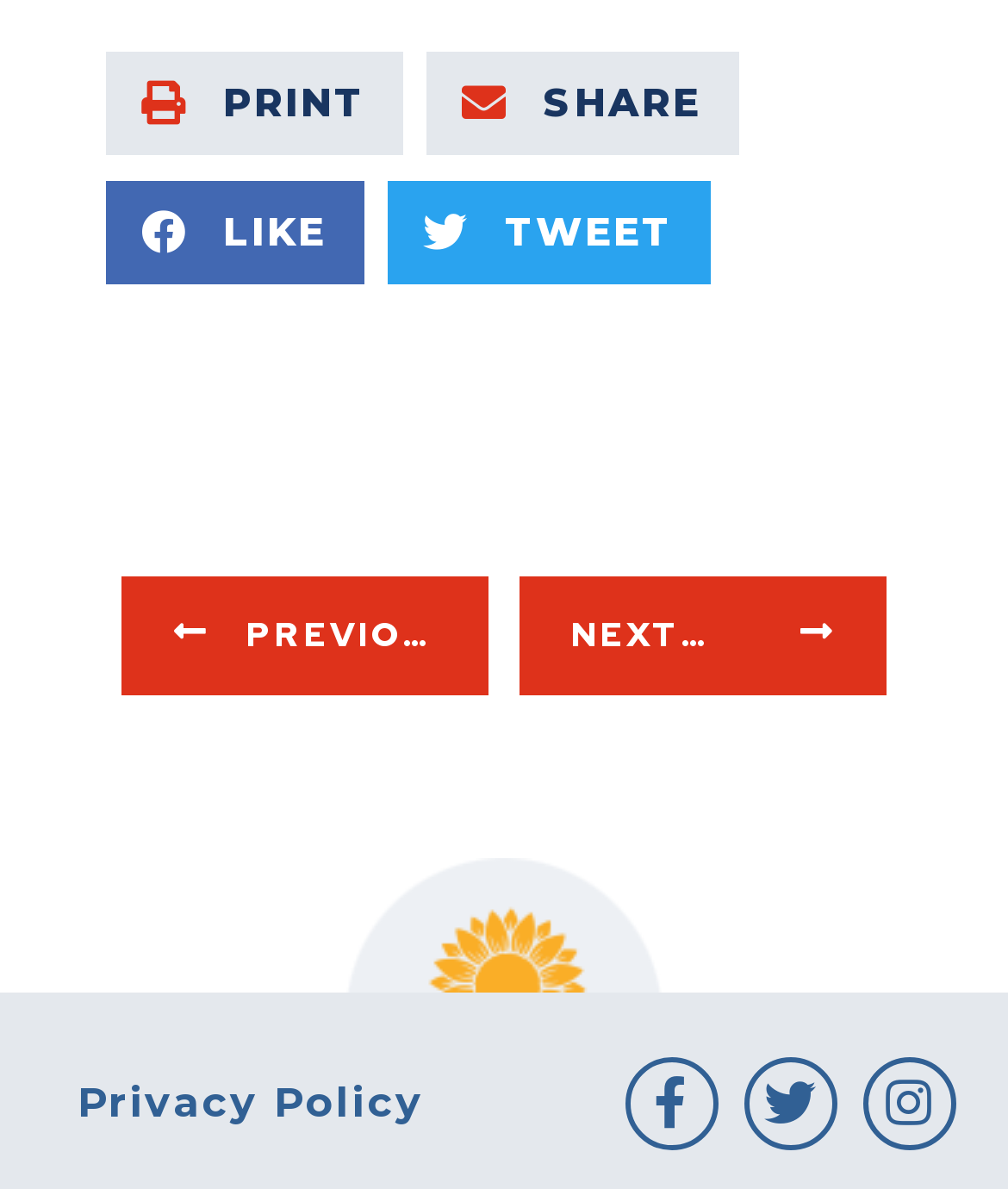How many social media platforms are available for sharing?
Deliver a detailed and extensive answer to the question.

There are four social media platform buttons available for sharing: Facebook, Twitter, Instagram, and an unknown platform represented by the 'sun icon'.